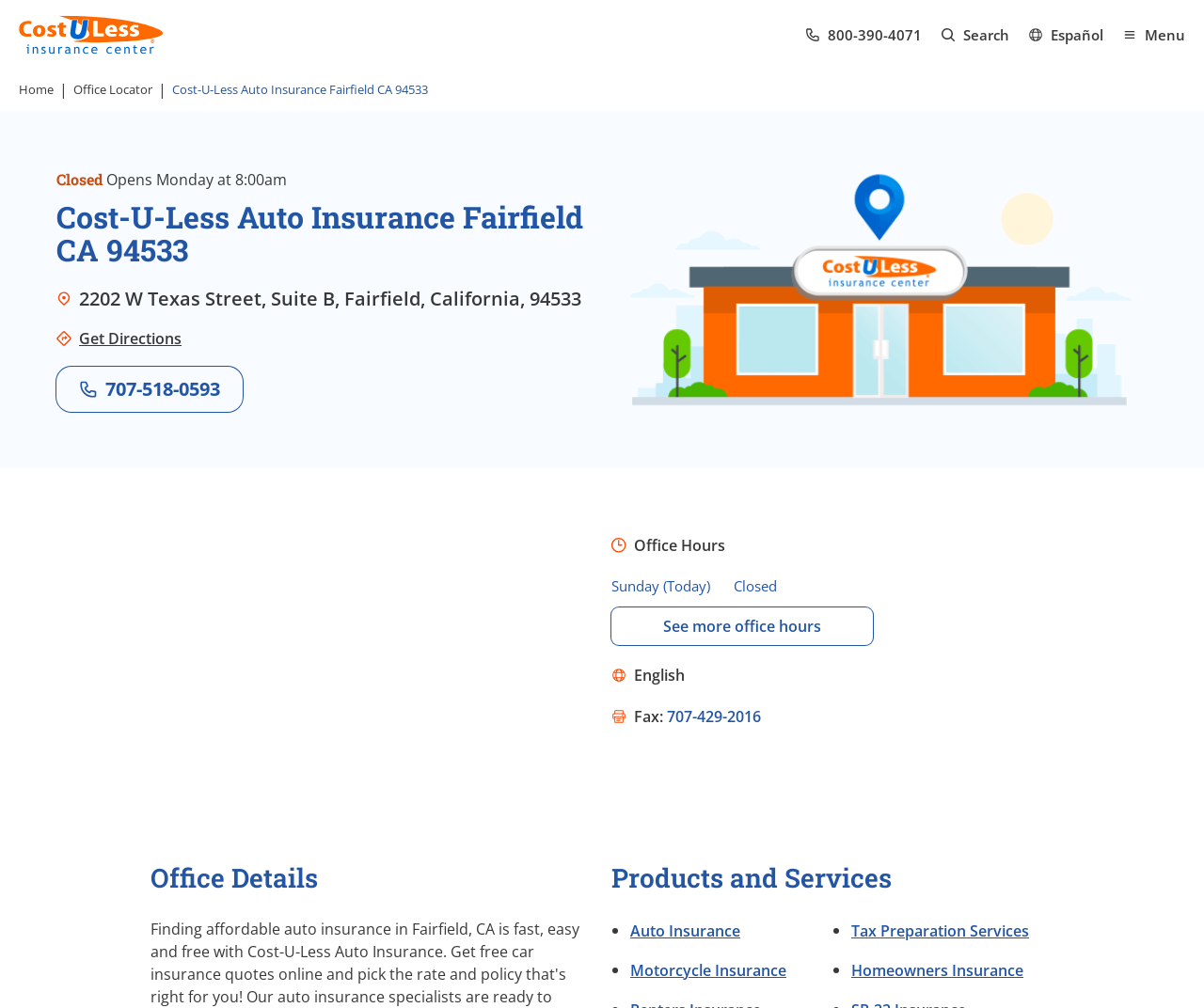Determine the bounding box coordinates of the clickable region to follow the instruction: "Type your name".

None